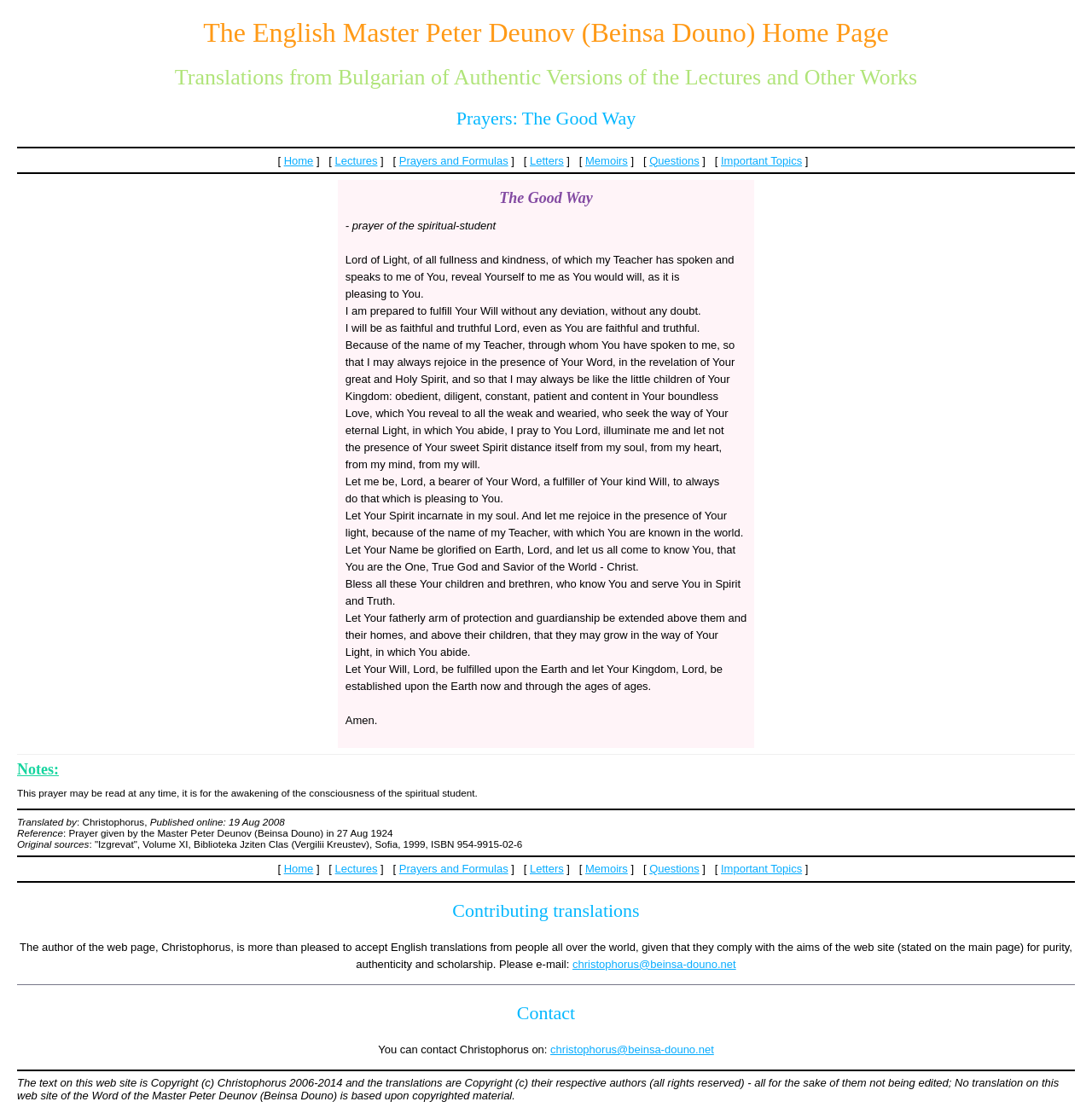Generate an in-depth caption that captures all aspects of the webpage.

This webpage is dedicated to English translations of authentic, unmodified versions of lectures and other works given by the Master Peter Deunov (Beinsa Douno). At the top of the page, there are three headings: "The English Master Peter Deunov (Beinsa Douno) Home Page", "Translations from Bulgarian of Authentic Versions of the Lectures and Other Works", and "Prayers: The Good Way". Below these headings, there is a horizontal separator line.

Following the separator line, there is a navigation menu with links to "Home", "Lectures", "Prayers and Formulas", "Letters", "Memoirs", "Questions", and "Important Topics". Each link is separated by a small text element containing a right parenthesis and a non-breaking space.

The main content of the page is a prayer titled "The Good Way", which is a lengthy text that spans multiple paragraphs. The prayer is divided into several sections, each with its own heading. The text is quite dense and contains many sentences that express devotion and spirituality.

Below the prayer, there is another horizontal separator line, followed by a heading "Notes:" and a description list that provides additional information about the prayer. The list contains a single term with a description that explains the purpose of the prayer.

Further down the page, there is another horizontal separator line, followed by a heading "Translated by" and a credit to the translator, Christophorus. The publication date and reference to the original source of the prayer are also provided.

The page continues with a section titled "Original sources", which provides bibliographic information about the source of the prayer. Another horizontal separator line separates this section from the next one, which contains a repetition of the navigation menu.

The final sections of the page include a heading "Contributing translations" and a call to action for readers to submit their own translations, followed by a heading "Contact" and an email address for Christophorus. The page ends with a horizontal separator line.